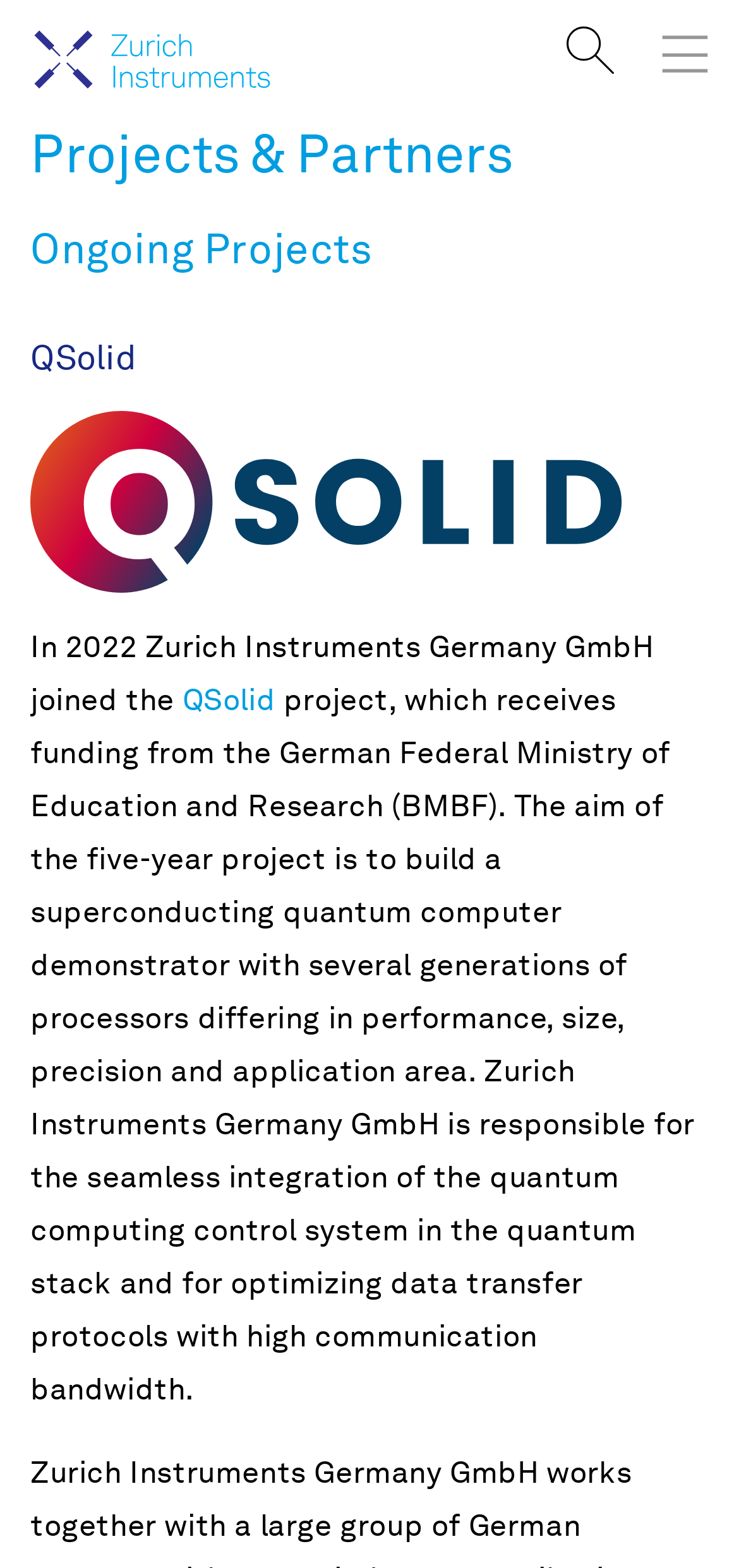Give a full account of the webpage's elements and their arrangement.

The webpage is about Projects and Partners of Zurich Instruments. At the top left, there is a "Skip to main content" link. Next to it, there is an empty link. On the top right, there is an "Open menu" button and a "Search" link. 

Below the top section, there is a heading "Projects & Partners" that spans the entire width of the page. Underneath, there is a heading "Ongoing Projects" followed by a heading "QSolid". 

To the right of the "QSolid" heading, there is an image of the QSolid Logo. Below the logo, there is a paragraph of text that describes the QSolid project, which includes a link to QSolid. The text explains that Zurich Instruments Germany GmbH joined the project in 2022, which is funded by the German Federal Ministry of Education and Research. The project aims to build a superconducting quantum computer demonstrator, and Zurich Instruments Germany GmbH is responsible for integrating the quantum computing control system and optimizing data transfer protocols.